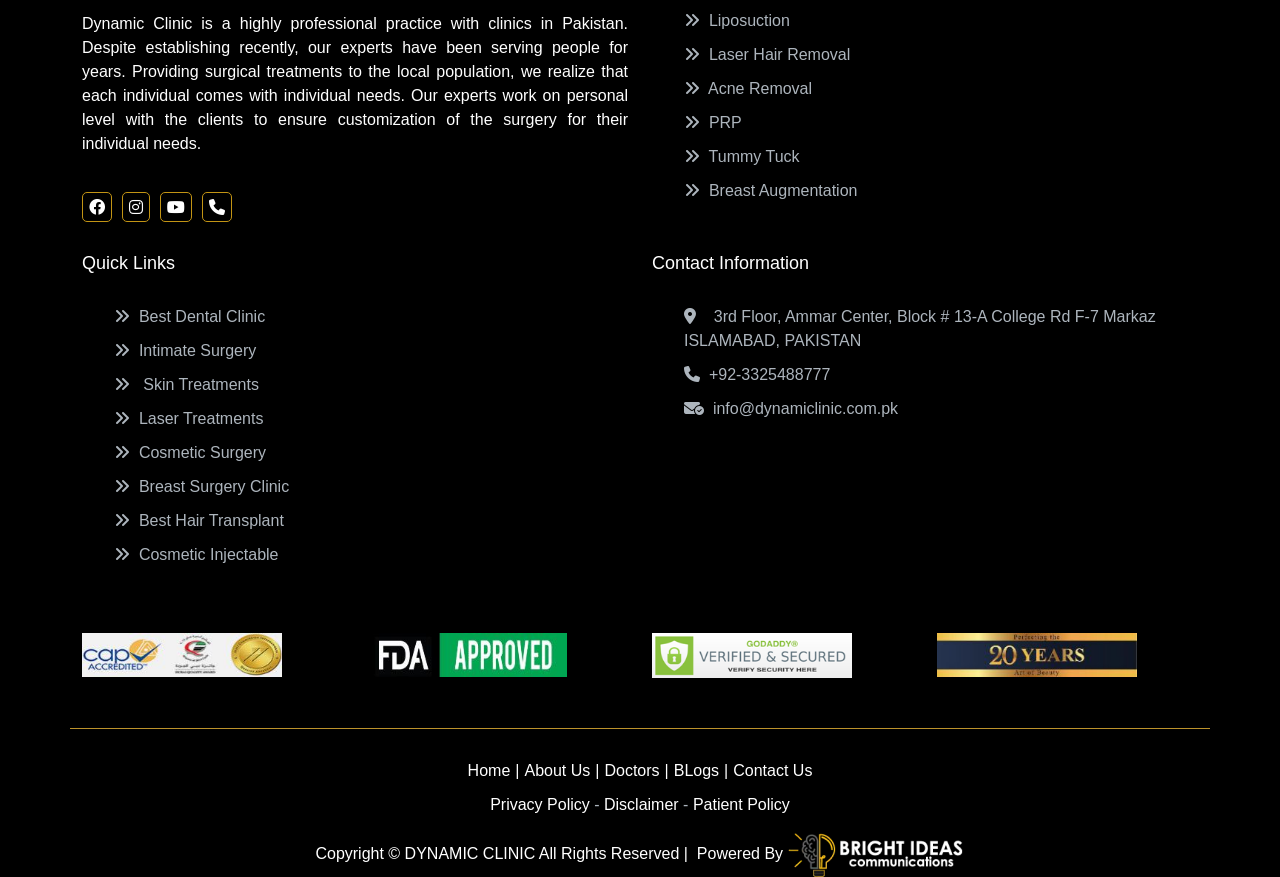Identify the bounding box coordinates of the area that should be clicked in order to complete the given instruction: "Go to About Us". The bounding box coordinates should be four float numbers between 0 and 1, i.e., [left, top, right, bottom].

[0.41, 0.865, 0.461, 0.893]